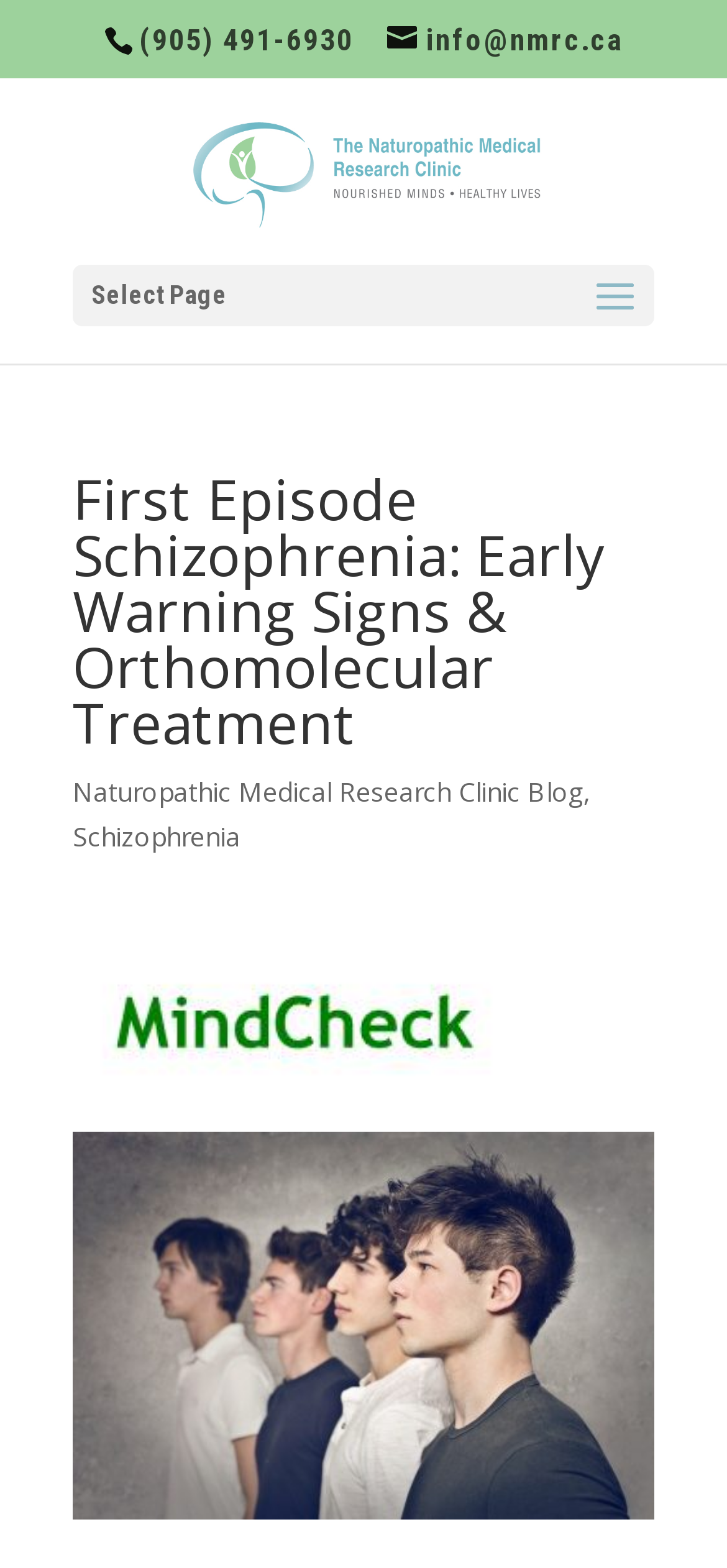How many images are there on the webpage?
From the details in the image, answer the question comprehensively.

I counted the number of image elements on the webpage, which are the images 'The Naturopathic Medical Research Clinic', 'MindCheck', and 'Early Onset Schizophrenia'. There are three images in total.